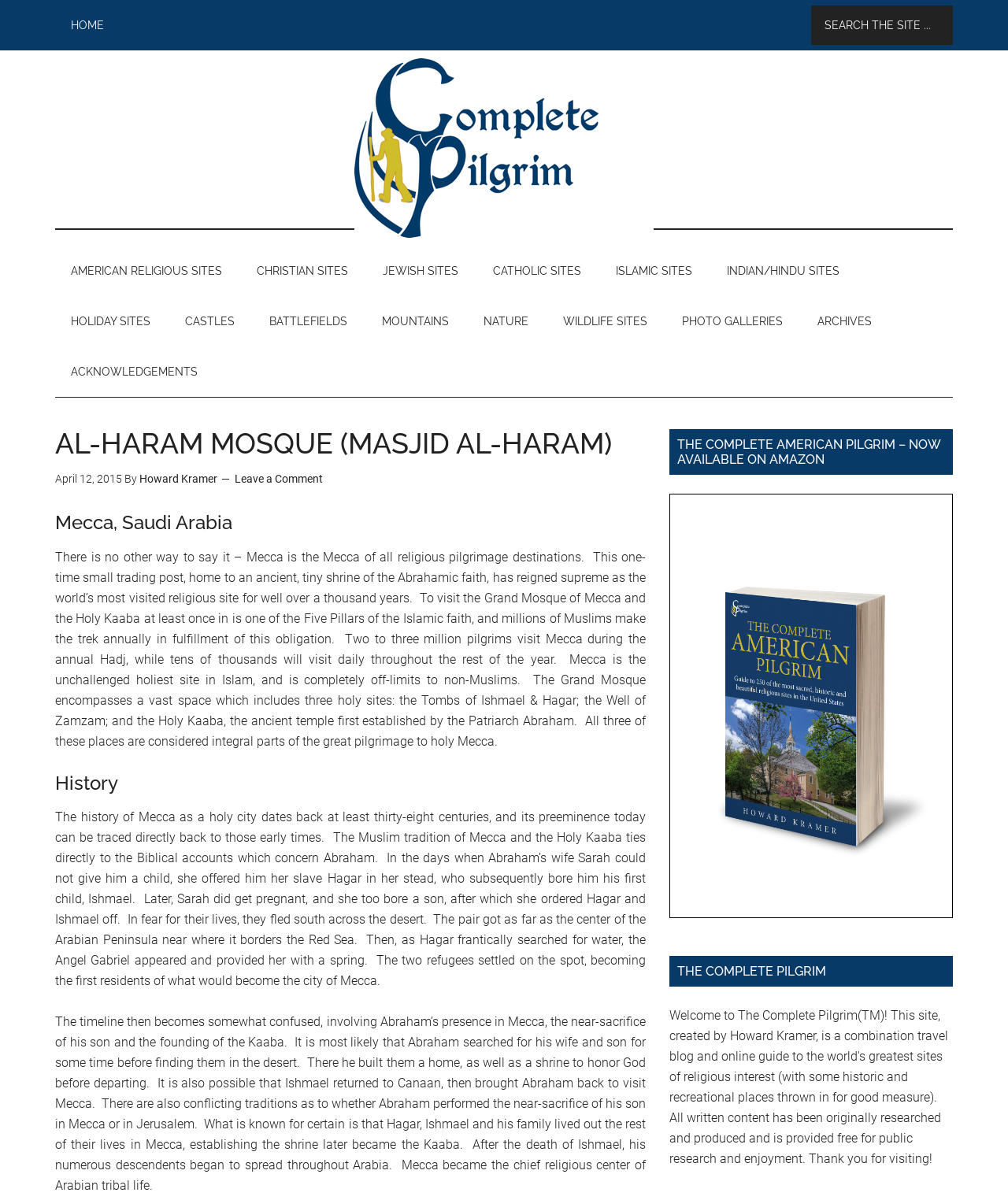What is the name of the book available on Amazon?
Based on the screenshot, respond with a single word or phrase.

The Complete American Pilgrim